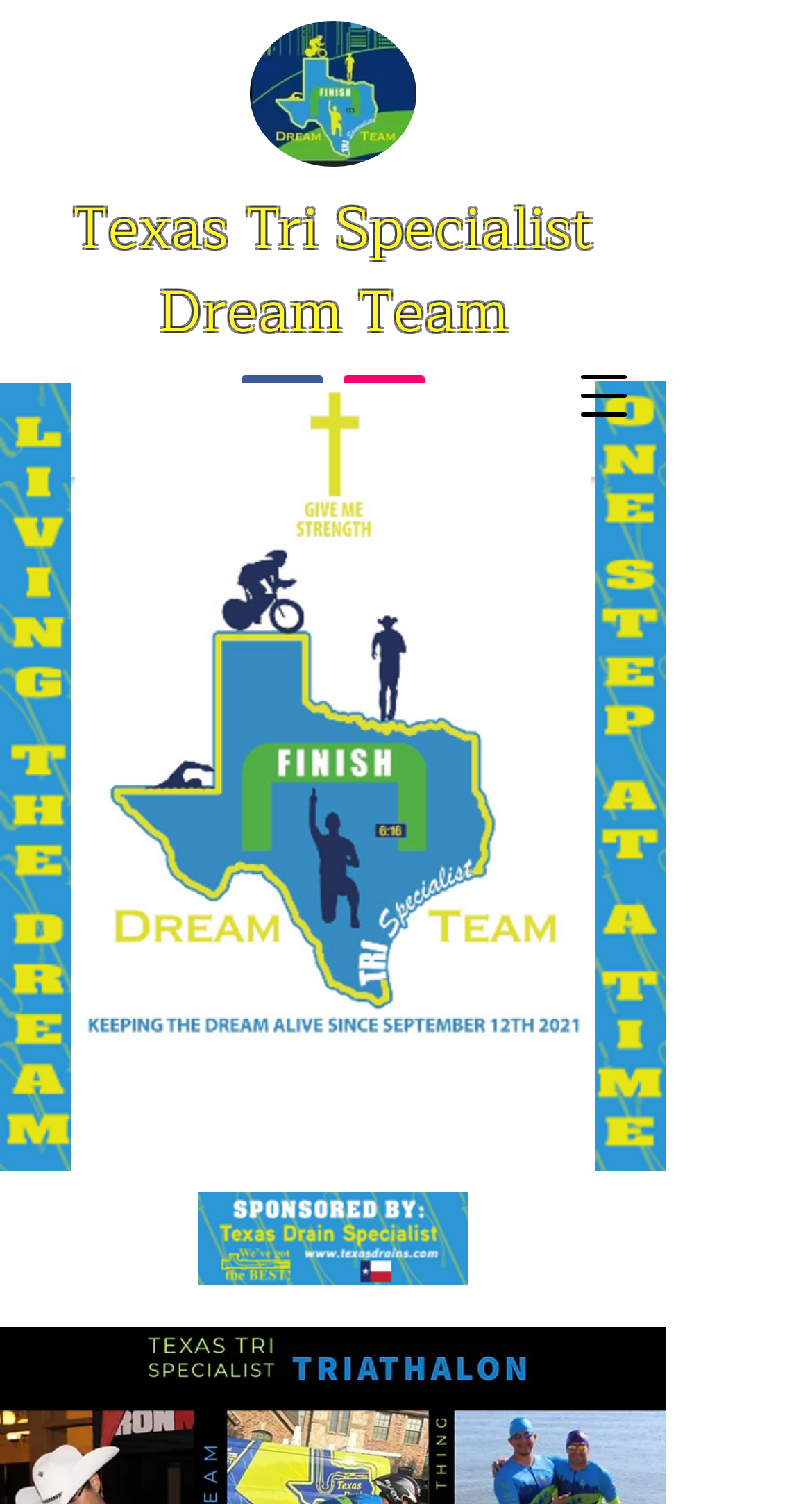Provide the bounding box coordinates of the HTML element described by the text: "aria-label="Facebook"". The coordinates should be in the format [left, top, right, bottom] with values between 0 and 1.

[0.297, 0.25, 0.397, 0.304]